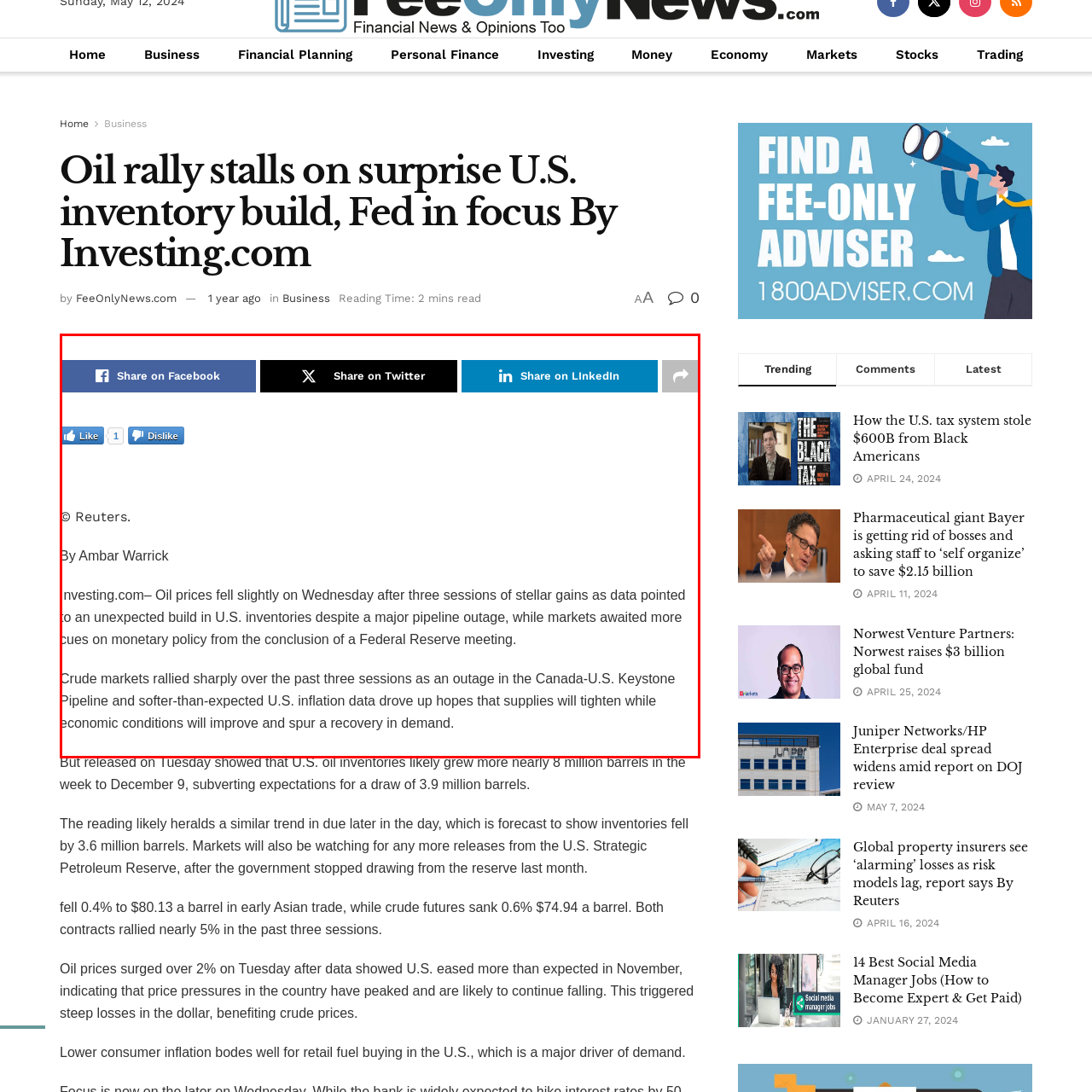Provide a detailed account of the visual content within the red-outlined section of the image.

This image features a news article from Investing.com, highlighting the fluctuation of oil prices following three consecutive days of gains. The article, authored by Ambar Warrick, discusses the slight decline in oil prices due to unexpected increases in U.S. inventory, despite disruptions caused by a pipeline outage. It further explores the impact of softer-than-expected inflation data and its implications for monetary policy, as markets await insights from a Federal Reserve meeting. The text emphasizes the volatility of crude markets, influenced by recent economic indicators and supply concerns, which could potentially spur a recovery in demand. The article also contains links for sharing on social media platforms like Facebook and Twitter. Notably, the content is sourced from Reuters, ensuring credibility and timeliness in reporting financial news.